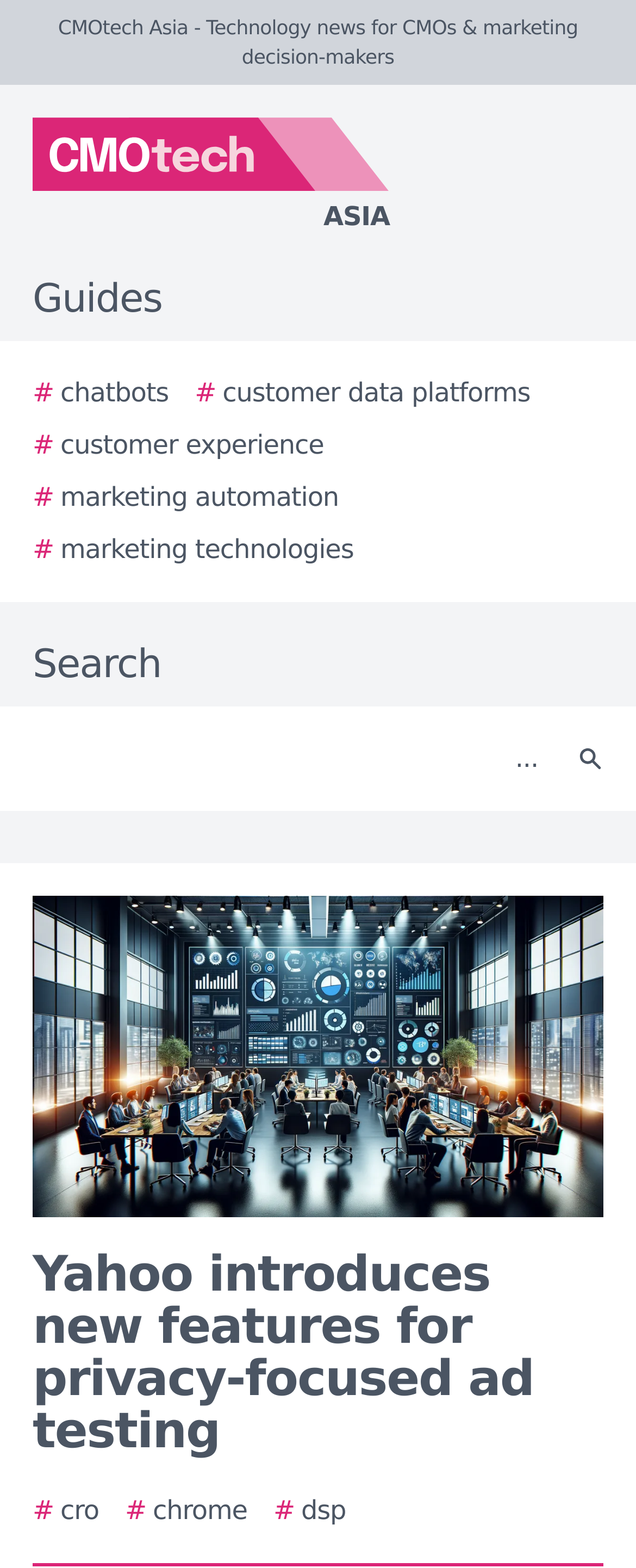Could you specify the bounding box coordinates for the clickable section to complete the following instruction: "Go to chatbots guide"?

[0.051, 0.238, 0.265, 0.263]